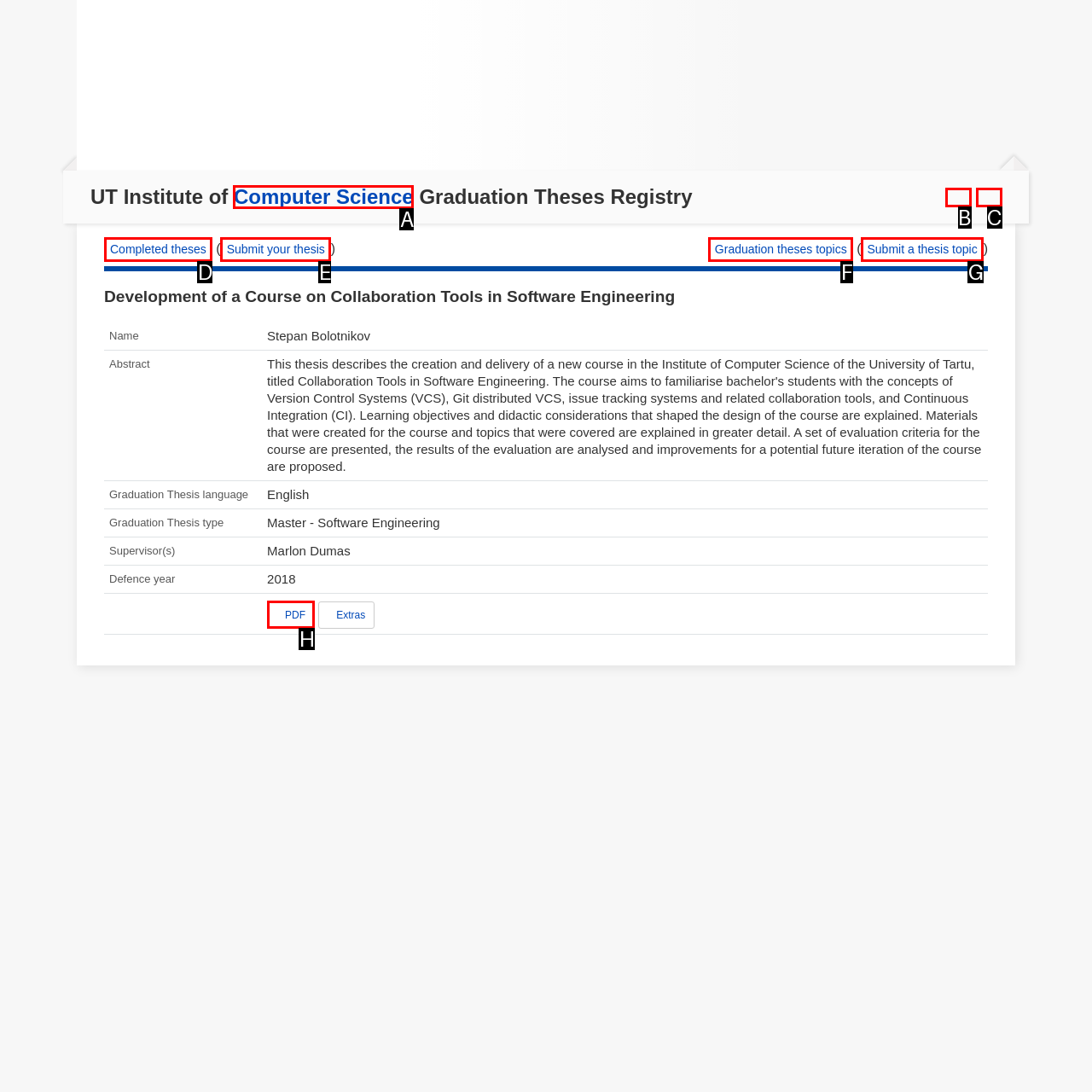Choose the HTML element that should be clicked to accomplish the task: Download thesis PDF. Answer with the letter of the chosen option.

H